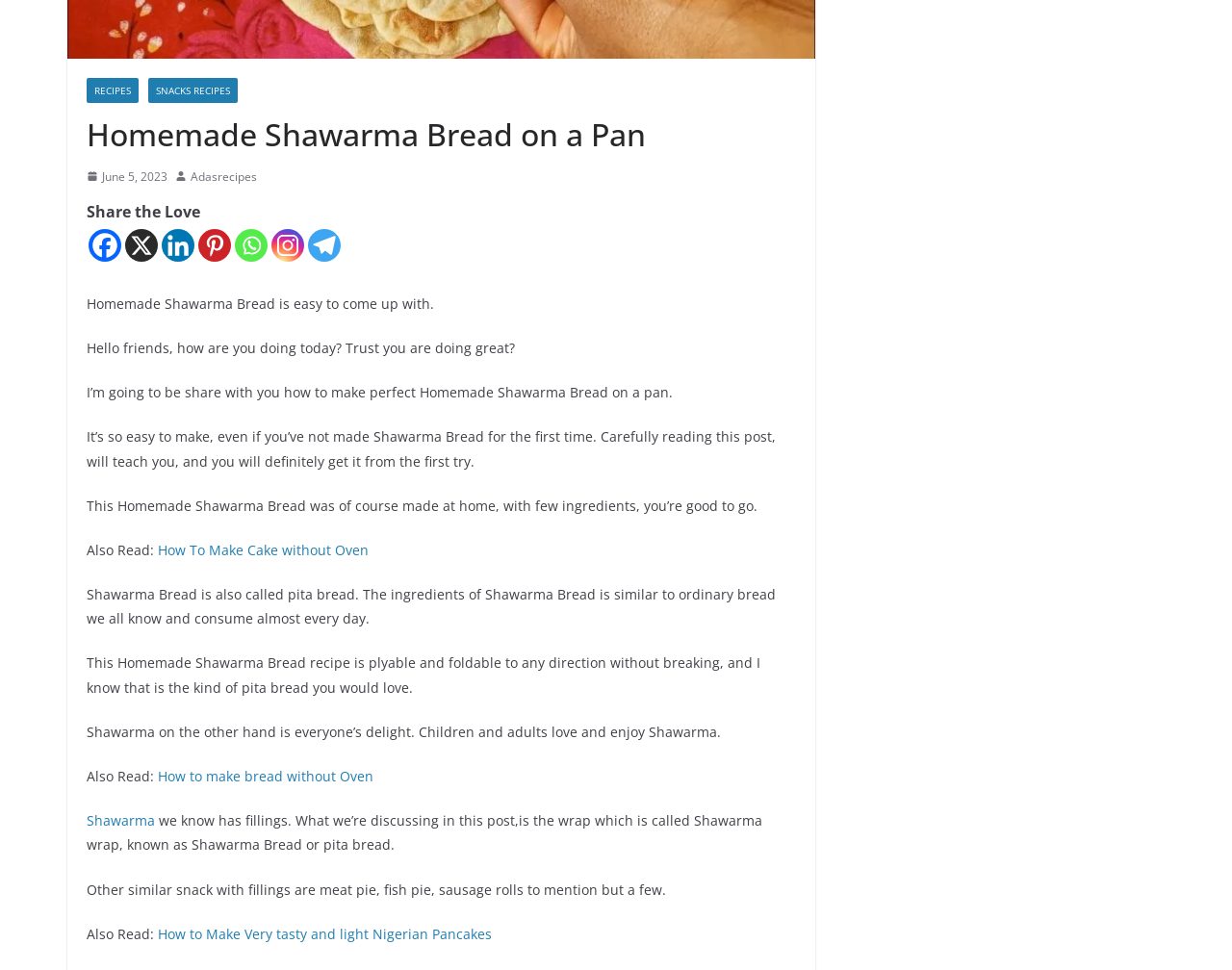Determine the bounding box for the UI element as described: "Shawarma". The coordinates should be represented as four float numbers between 0 and 1, formatted as [left, top, right, bottom].

[0.07, 0.837, 0.126, 0.855]